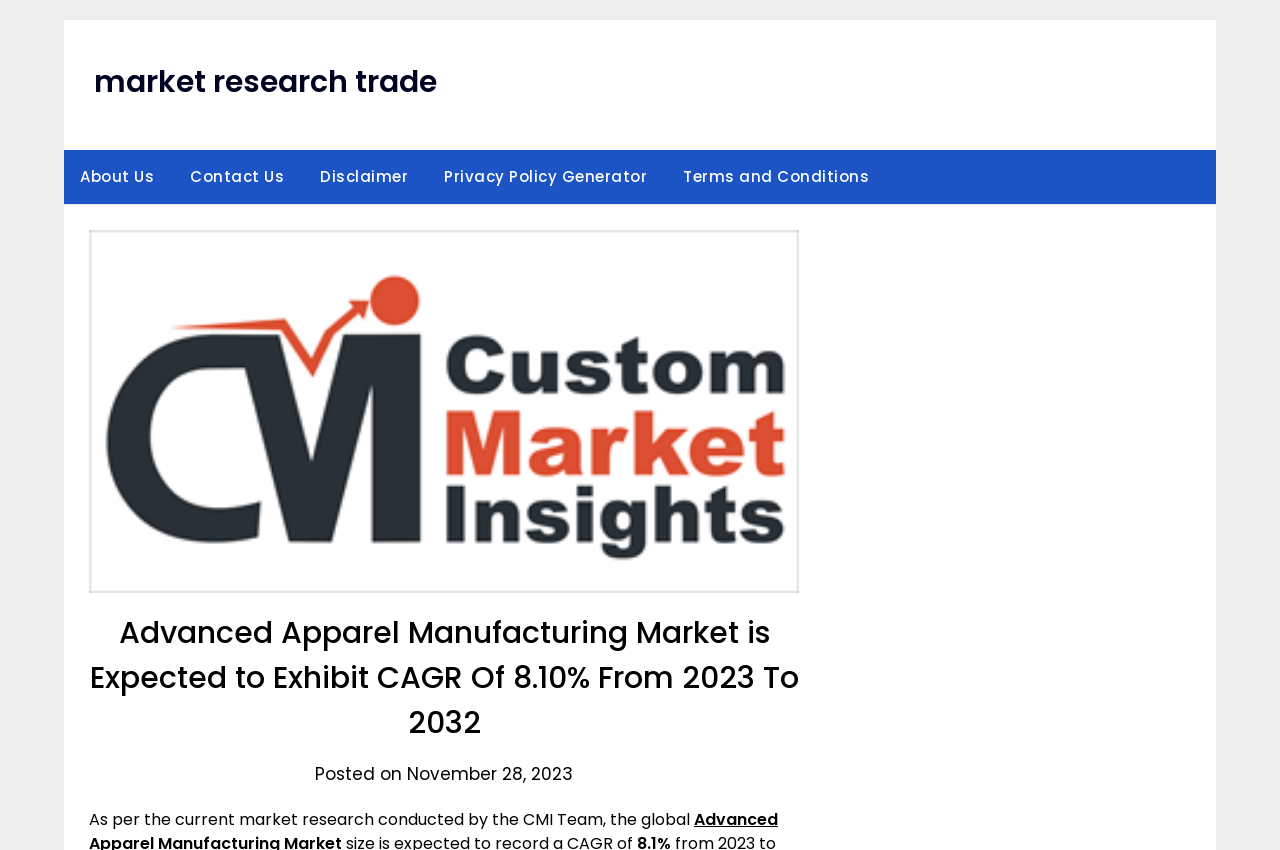What is the date of the market research posting?
Please provide a single word or phrase answer based on the image.

November 28, 2023